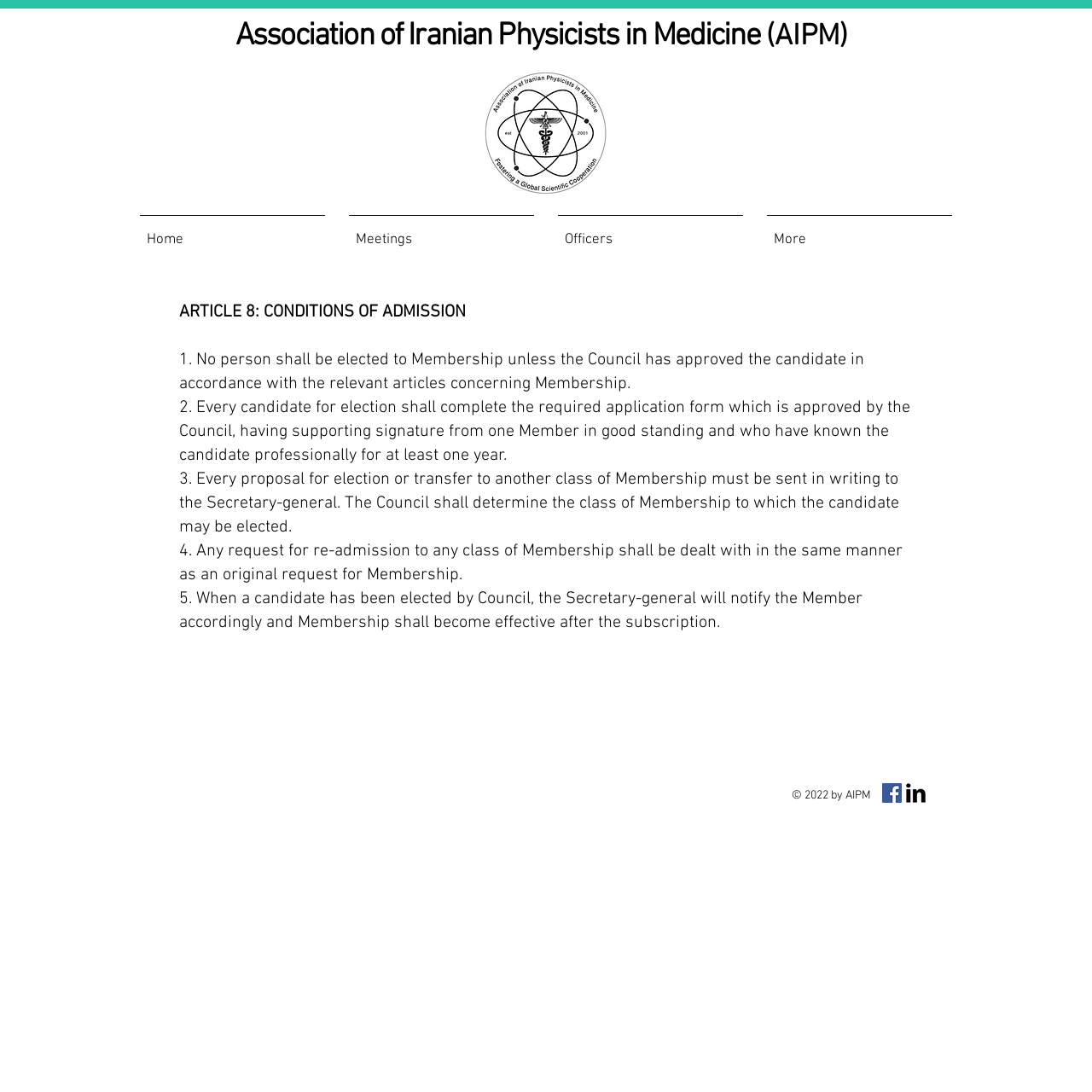What is the copyright year of the webpage?
Refer to the image and provide a thorough answer to the question.

The copyright year can be found at the bottom of the webpage, which reads '© 2022 by AIPM'.